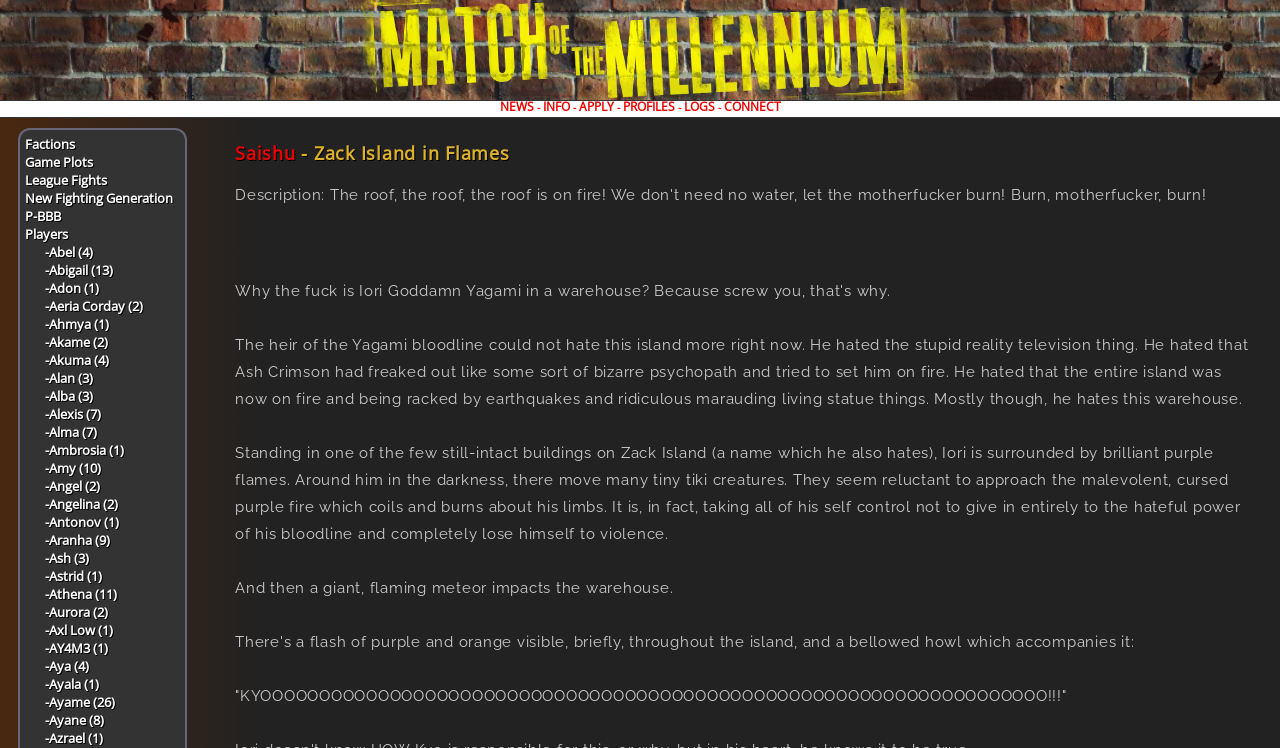Please reply with a single word or brief phrase to the question: 
What is the name of the character mentioned in the story?

Iori